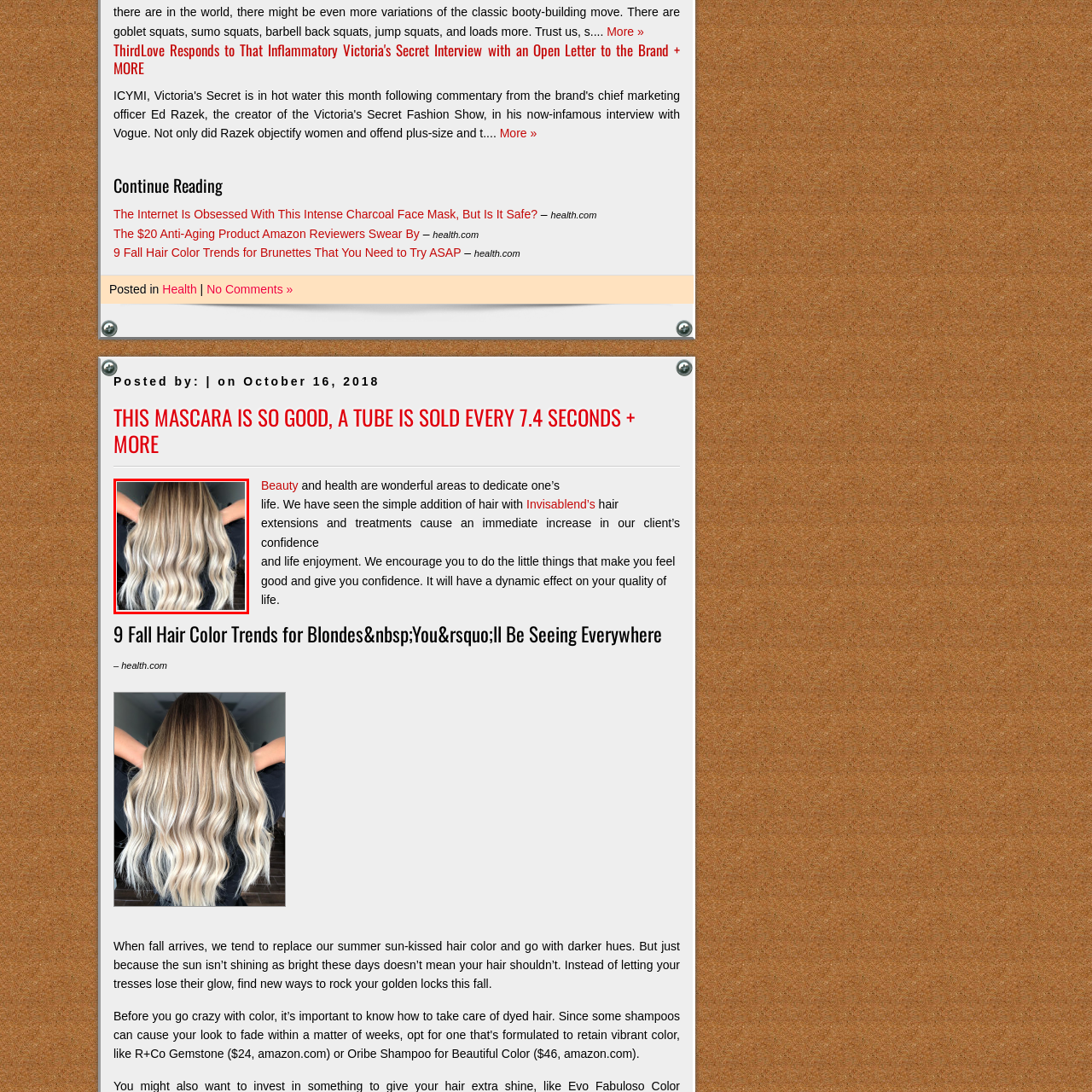Give a comprehensive caption for the image marked by the red rectangle.

This image showcases a striking hairstyle featuring long, wavy hair that has been beautifully styled with a blend of blonde and lighter highlights, creating a luminous effect. The hair is seen from the back, with the individual holding their hair up, highlighting the soft, flowing waves that cascade down. The rich texture and volume of the hair exude a sense of elegance and trendiness, making it a perfect representation of current hair color trends for the fall season. The image complements discussions around beauty and haircare and emphasizes the importance of personal confidence that can stem from a well-chosen hairstyle.